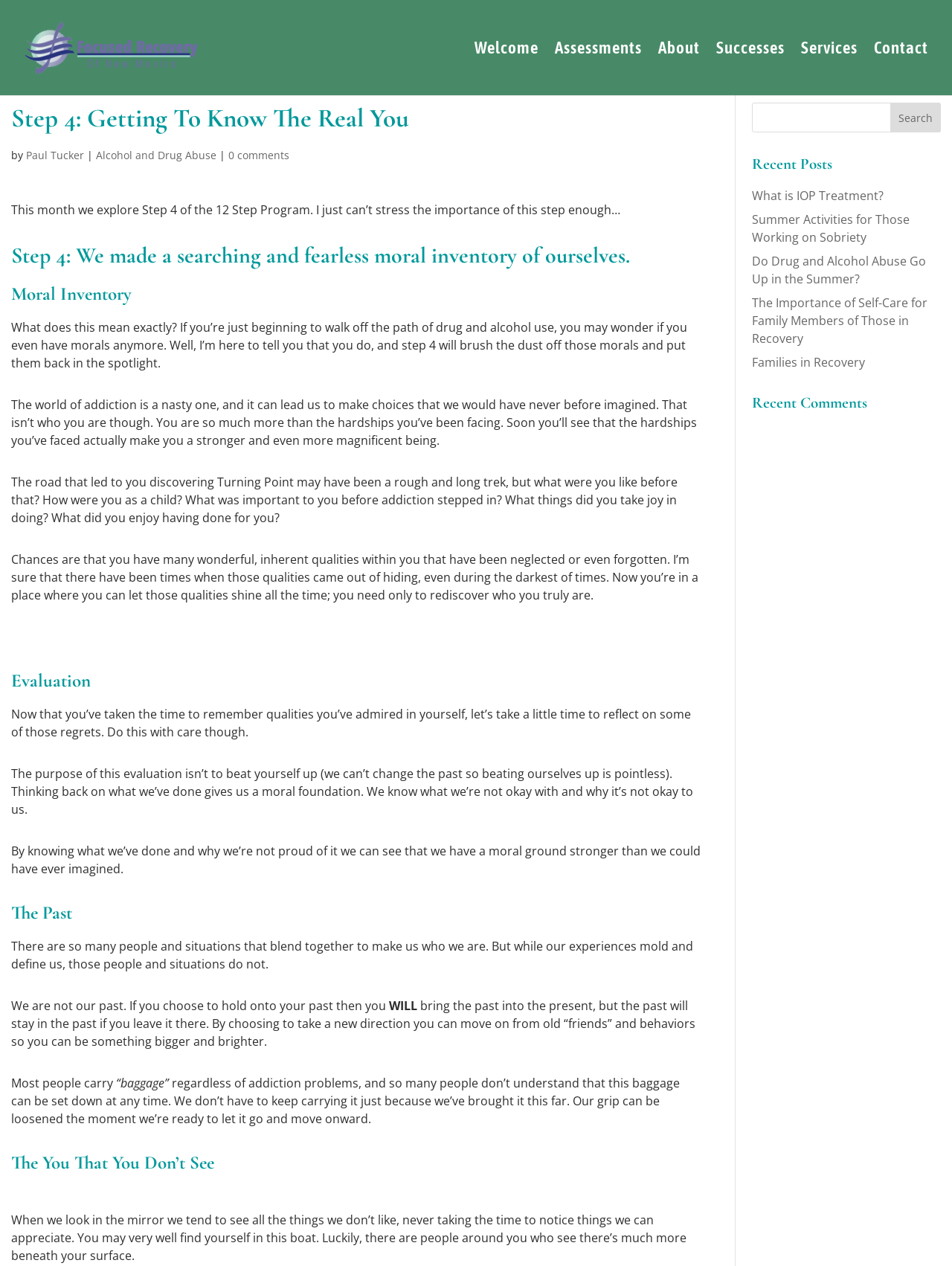What is the search button located near?
Based on the image, answer the question with as much detail as possible.

I found the answer by looking at the layout of the webpage. The search button is located near the 'Recent Posts' section, which is on the right side of the webpage.